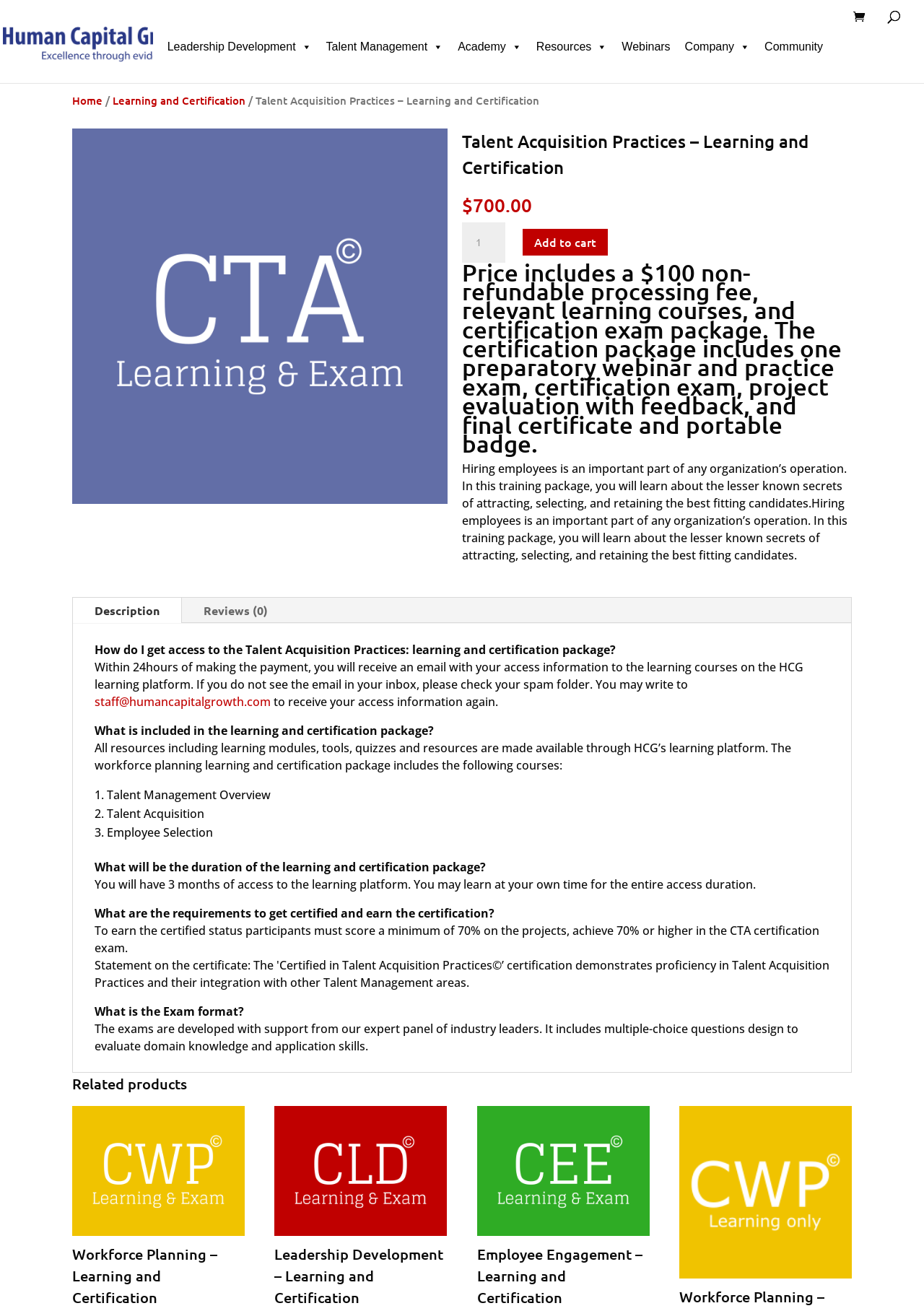Determine the bounding box coordinates for the region that must be clicked to execute the following instruction: "View the 'Description'".

[0.079, 0.456, 0.196, 0.475]